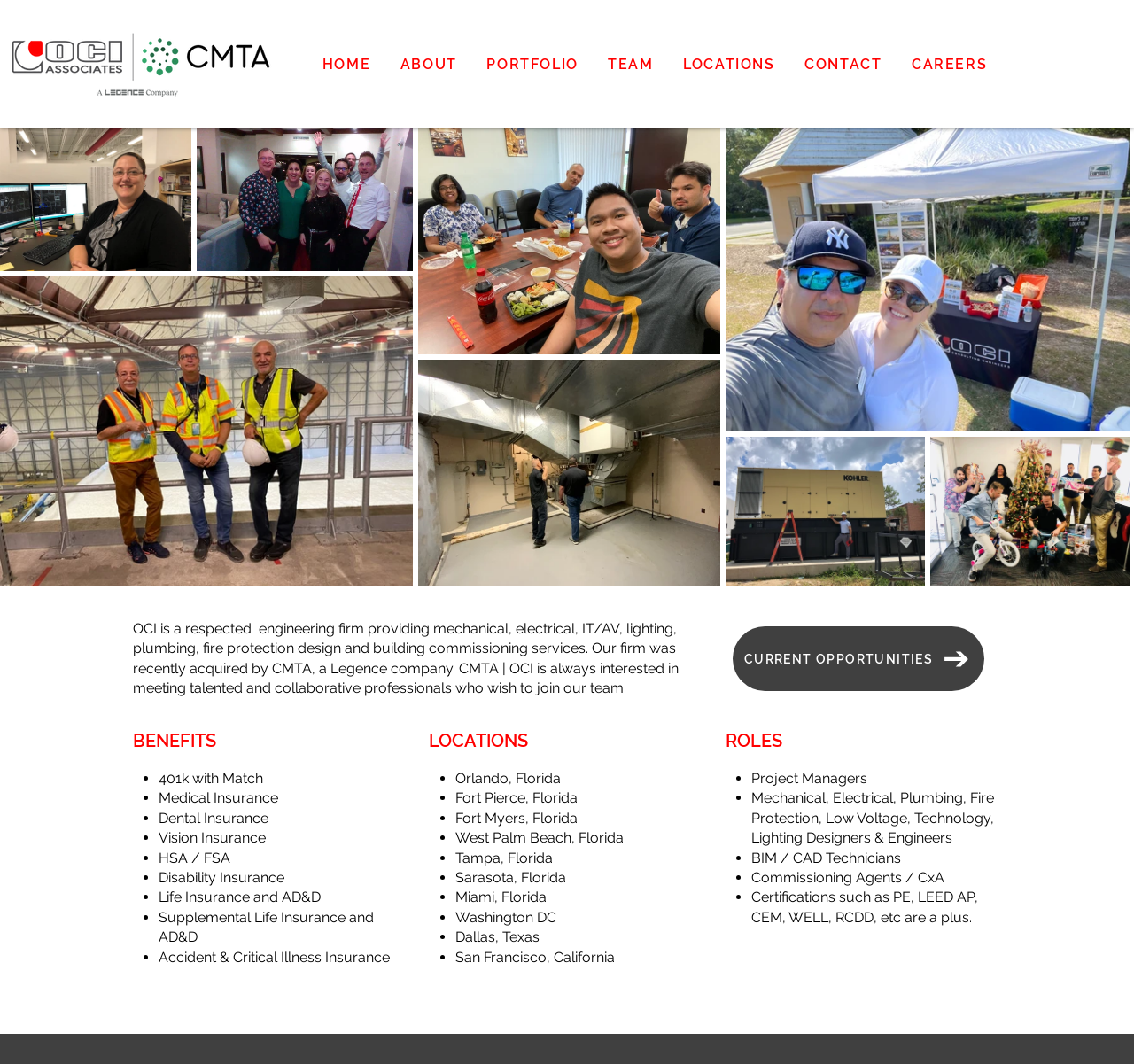Could you highlight the region that needs to be clicked to execute the instruction: "View CURRENT OPPORTUNITIES"?

[0.646, 0.589, 0.868, 0.649]